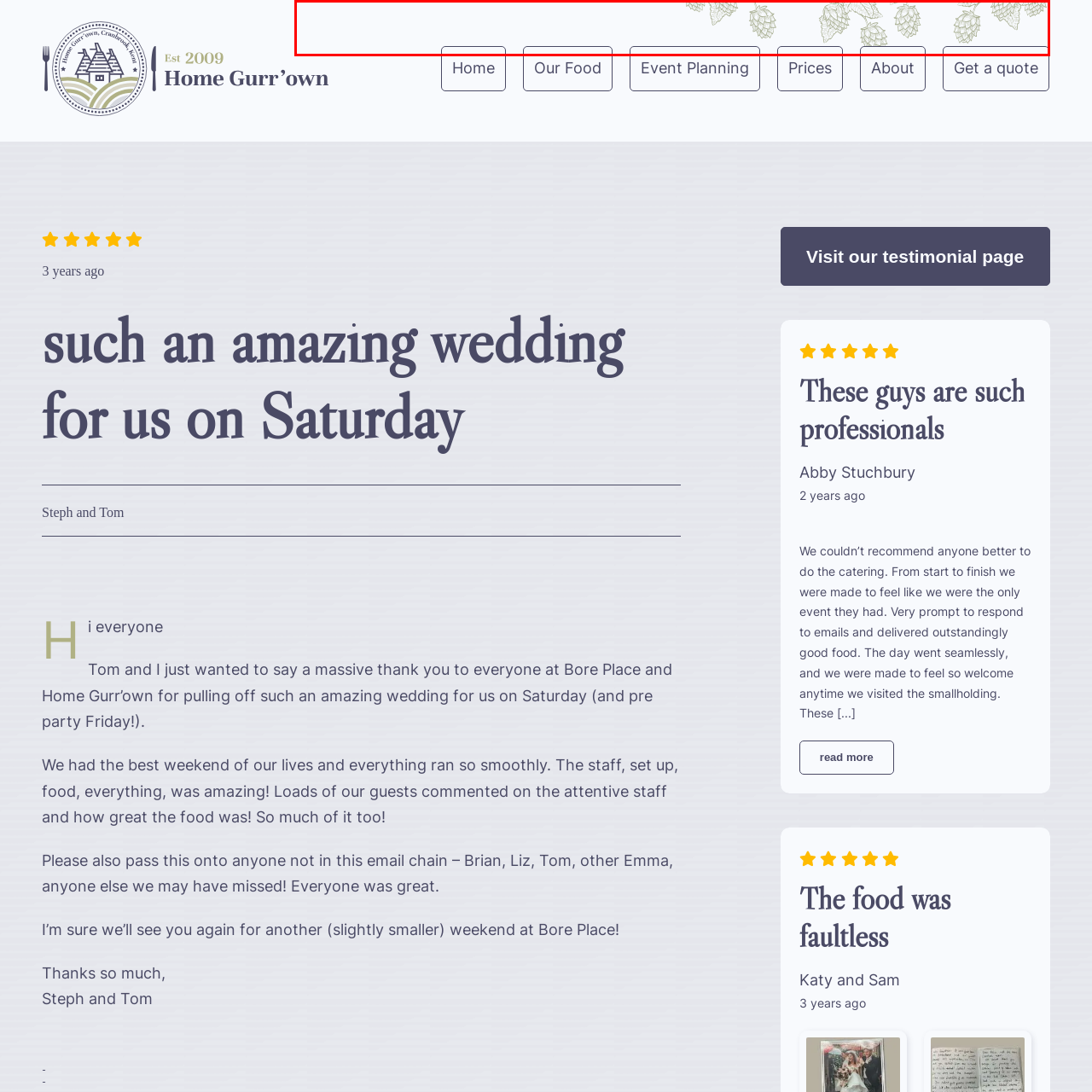Give a detailed account of the visual elements present in the image highlighted by the red border.

The image features a decorative design element at the top of the webpage, enhancing the overall aesthetic. This design likely consists of stylized floral or leafy motifs, creating an elegant and inviting atmosphere, particularly fitting for a wedding-related context. The subtle use of light colors in the background complements the theme of celebration and love. This visual element supports the content of the webpage, which includes testimonials and information about a memorable wedding experience at Home Gurr'own.